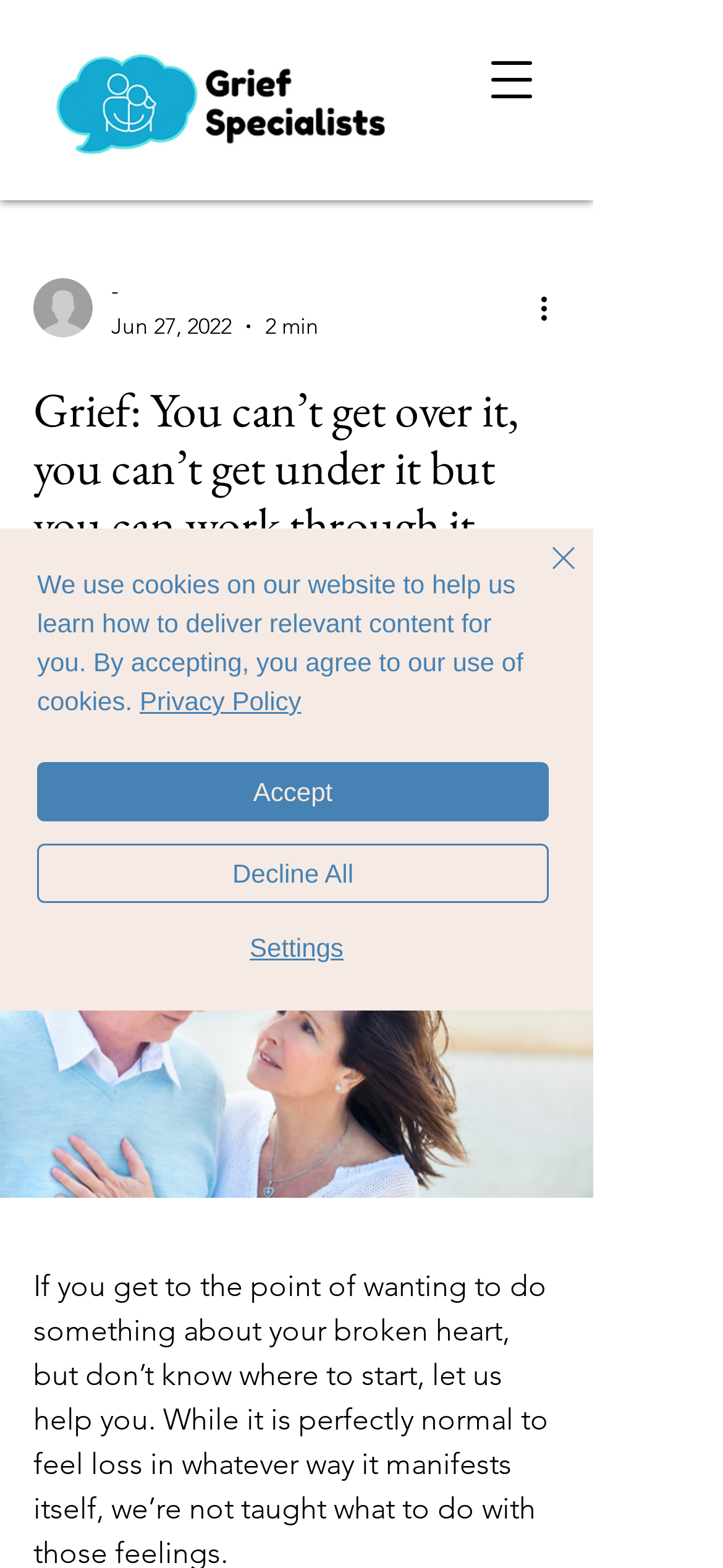What is the logo image filename?
Using the image, give a concise answer in the form of a single word or short phrase.

gs-logo-500.png